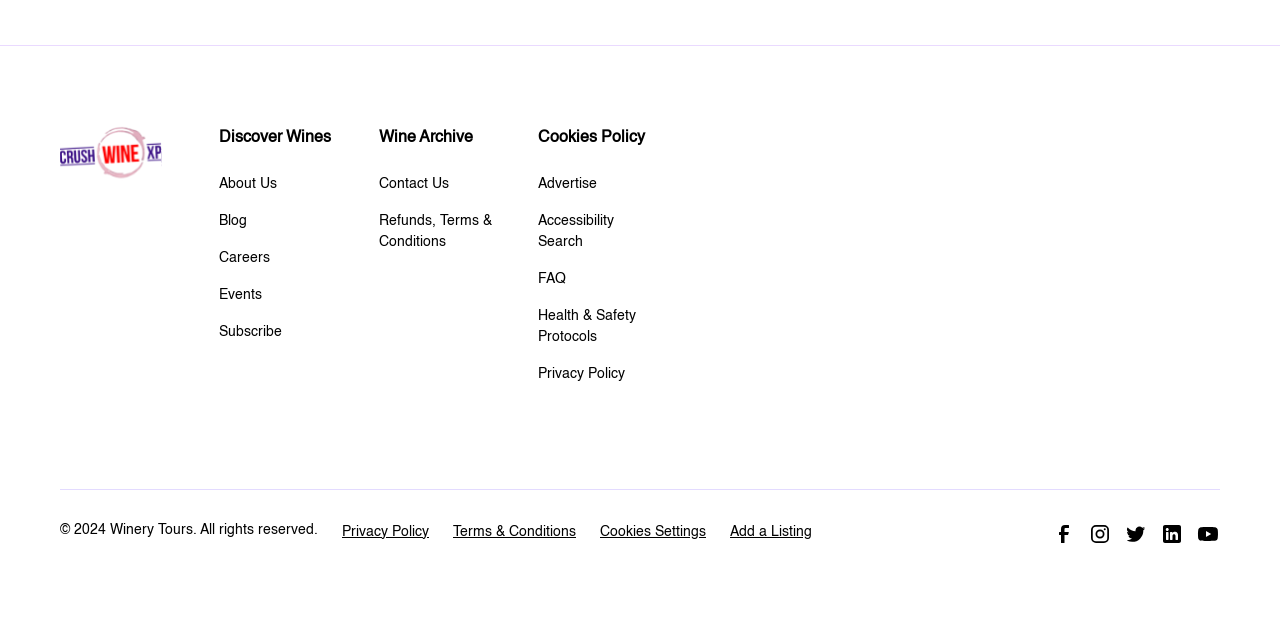Given the content of the image, can you provide a detailed answer to the question?
What are the main sections of the webpage?

The question is asking about the main sections of the webpage, which can be identified by the heading elements. The three main sections are 'Discover Wines', 'Wine Archive', and 'Cookies Policy', which are located at the top of the webpage.